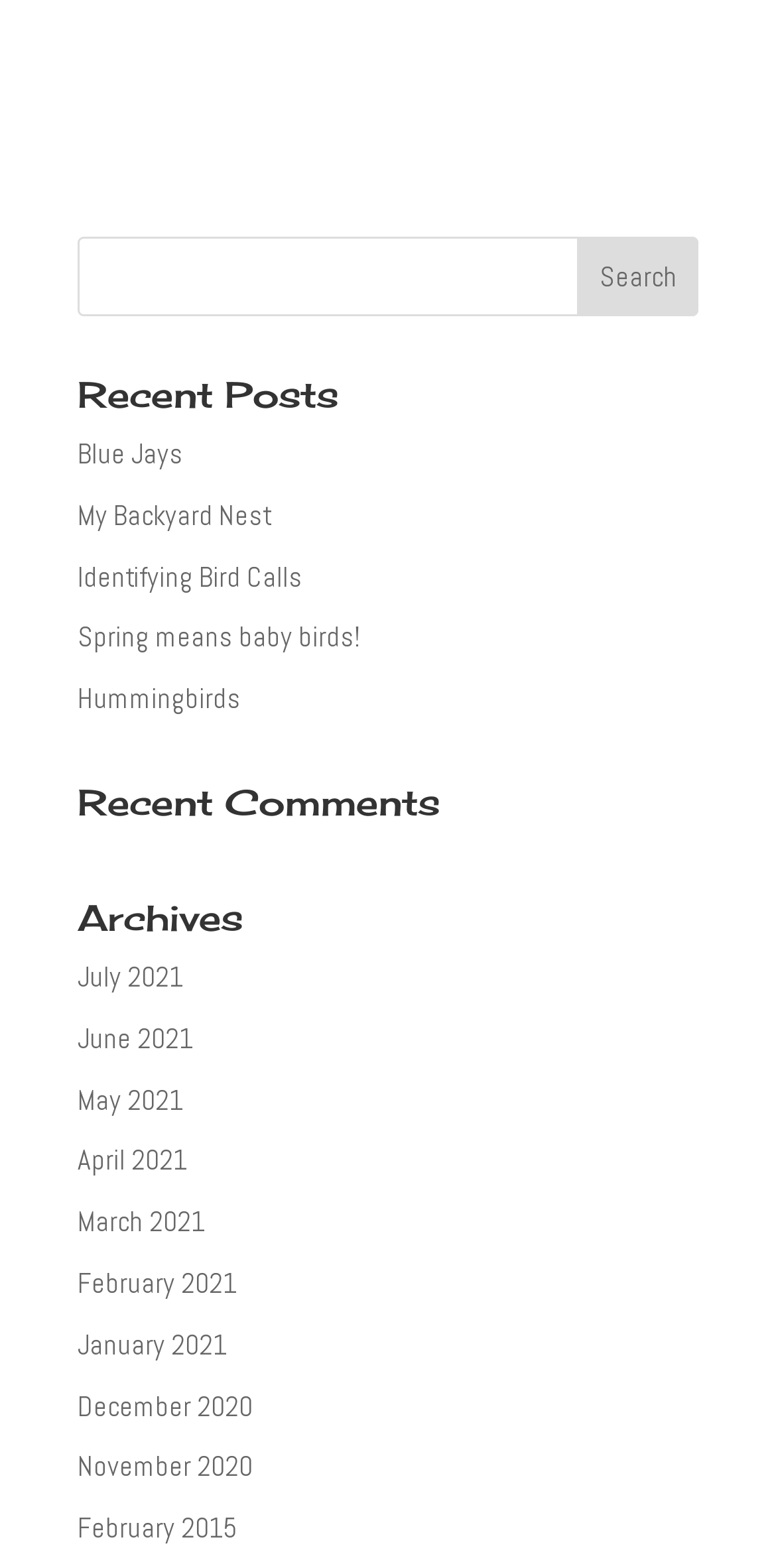Find the bounding box coordinates of the element's region that should be clicked in order to follow the given instruction: "click on the Search button". The coordinates should consist of four float numbers between 0 and 1, i.e., [left, top, right, bottom].

[0.745, 0.151, 0.9, 0.202]